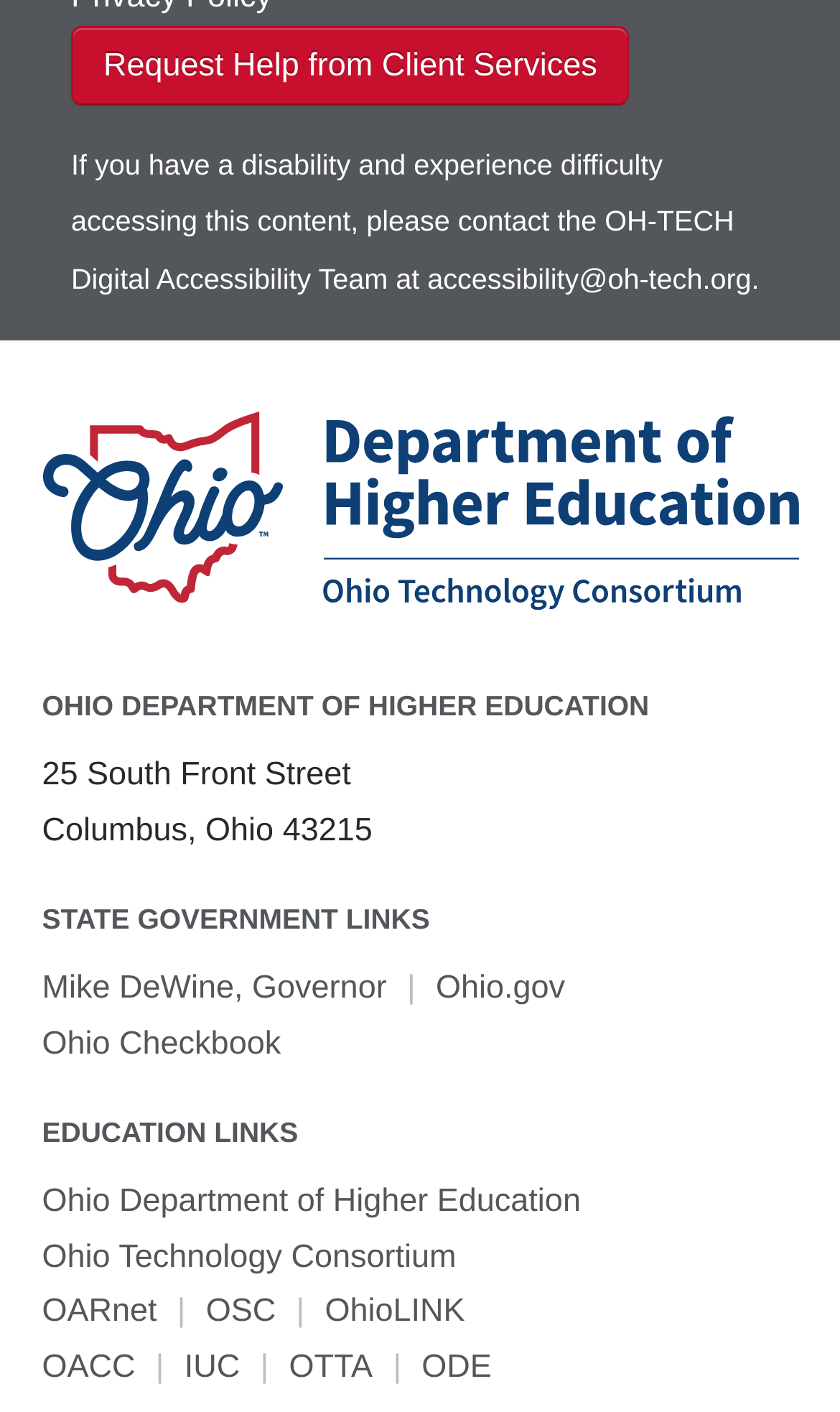What is the address of the Ohio Department of Higher Education?
Ensure your answer is thorough and detailed.

I found the address by looking at the static text elements on the webpage, specifically the ones that mention the street address and city, state, and zip code.